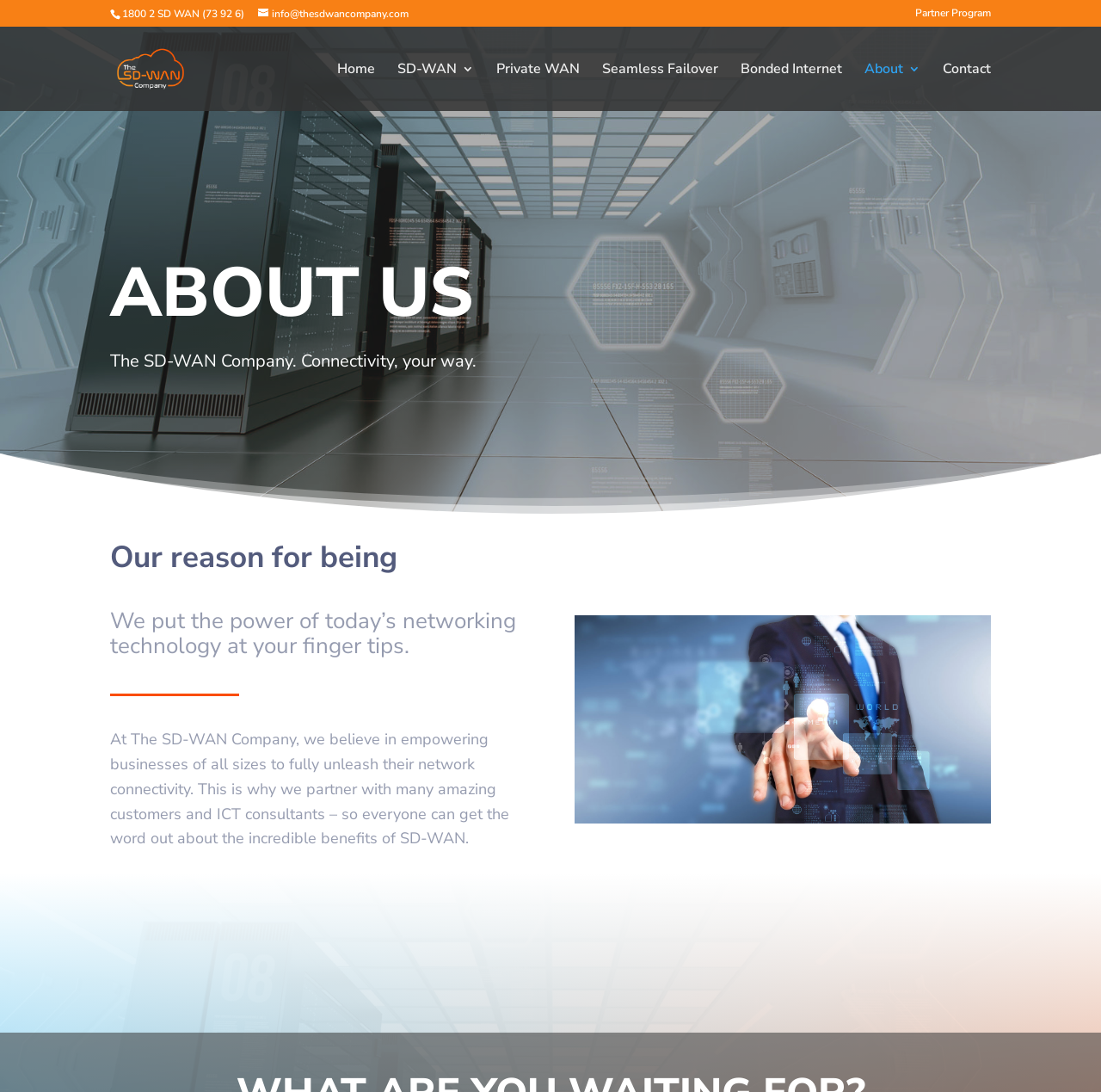Using the provided element description "Seamless Failover", determine the bounding box coordinates of the UI element.

[0.547, 0.058, 0.652, 0.102]